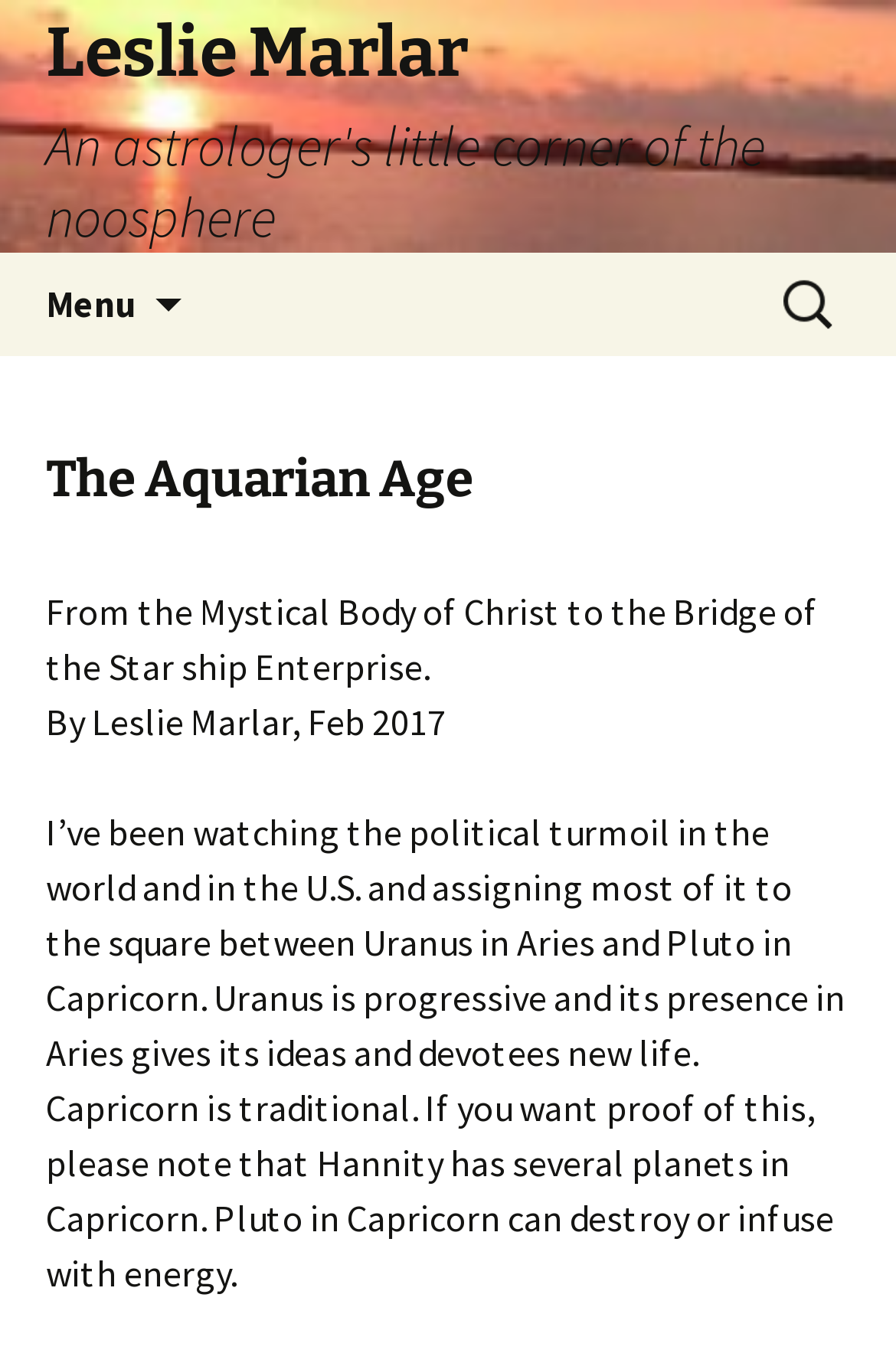Based on the image, please elaborate on the answer to the following question:
What is the purpose of the search box?

The search box is labeled as 'Search for:' and is likely used to search for content within the website, allowing users to find specific articles or information.